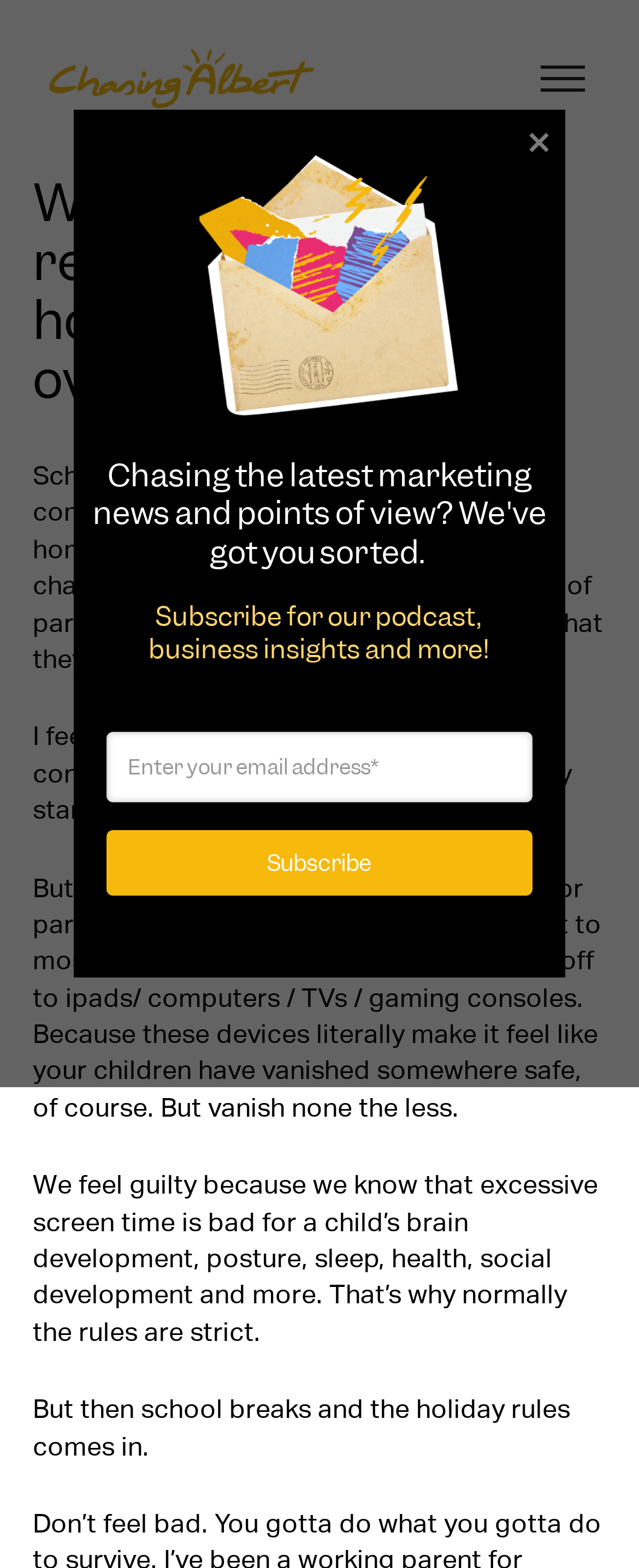Explain the contents of the webpage comprehensively.

The webpage appears to be a blog post or article discussing the challenges of working parents during school holidays. At the top of the page, there is a link with no text. Below this link, there is a block of text that introduces the topic, explaining that school holidays are ending and that working parents find this time challenging. 

Following this introduction, there are several paragraphs of text that share the experiences of parents, including their struggles with distractions, guilt, and the need to balance work and childcare. The text is divided into several sections, with each section exploring a different aspect of the challenges faced by working parents.

To the right of the main text, there is an image, although its content is not specified. Below the image, there is a section promoting a podcast and business insights, with a call to action to subscribe. This section includes a text box where users can enter their email address and a "Subscribe" button.

Overall, the webpage is focused on sharing the experiences and challenges of working parents during school holidays, with a secondary goal of promoting a podcast and business insights.